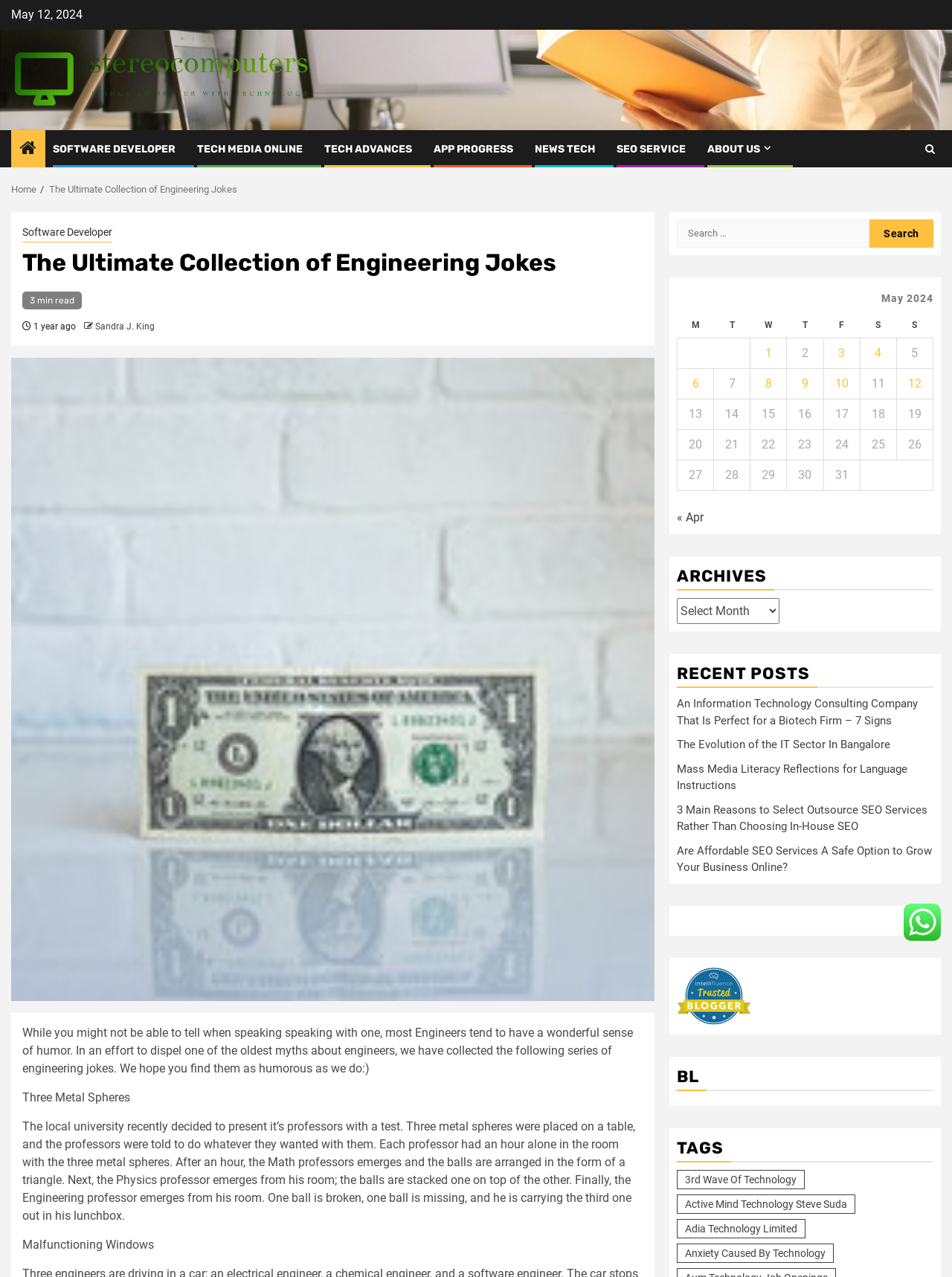Locate the bounding box coordinates of the clickable part needed for the task: "Click on the 'Stereo Computers' image".

[0.012, 0.038, 0.327, 0.088]